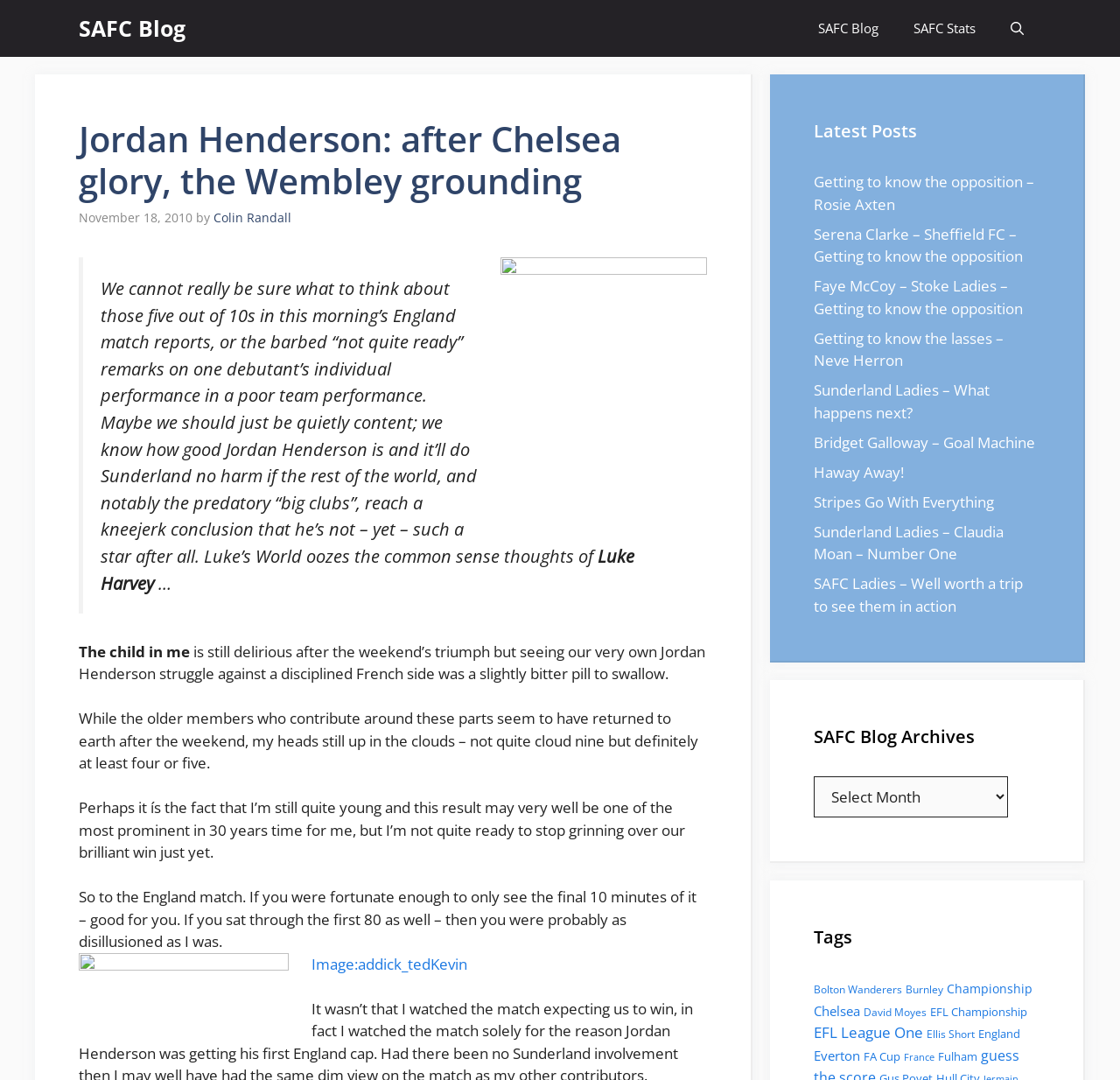What is the category of the 'Latest Posts' section?
Provide a detailed and well-explained answer to the question.

I determined the answer by looking at the links in the 'Latest Posts' section, which have titles related to Sunderland Ladies, such as 'Getting to know the opposition – Rosie Axten' and 'Sunderland Ladies – What happens next?'. This suggests that the category of the 'Latest Posts' section is Sunderland Ladies.